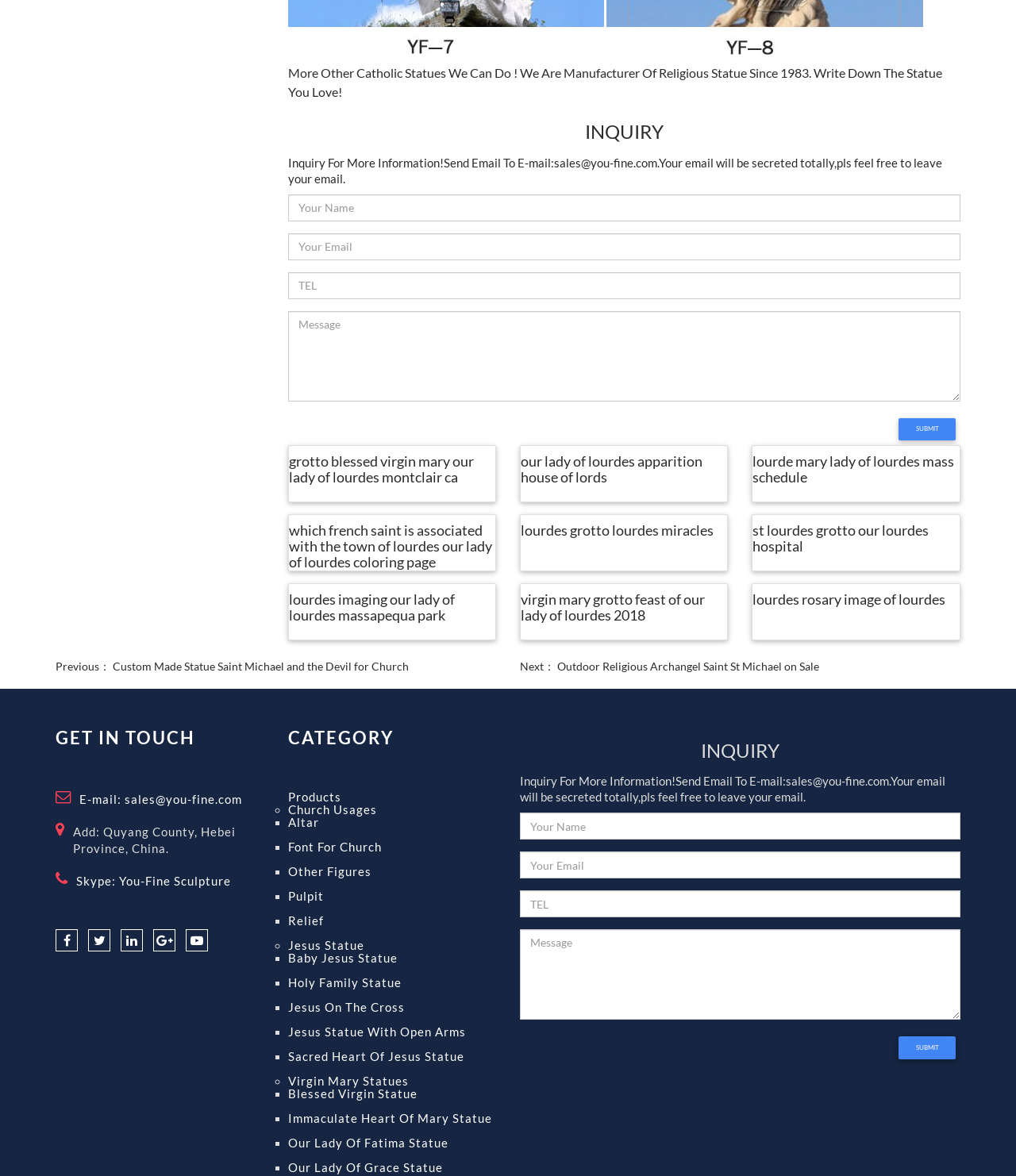Find the bounding box coordinates of the element I should click to carry out the following instruction: "Read the article 'Austin’s Housing Department Hates Families'".

None